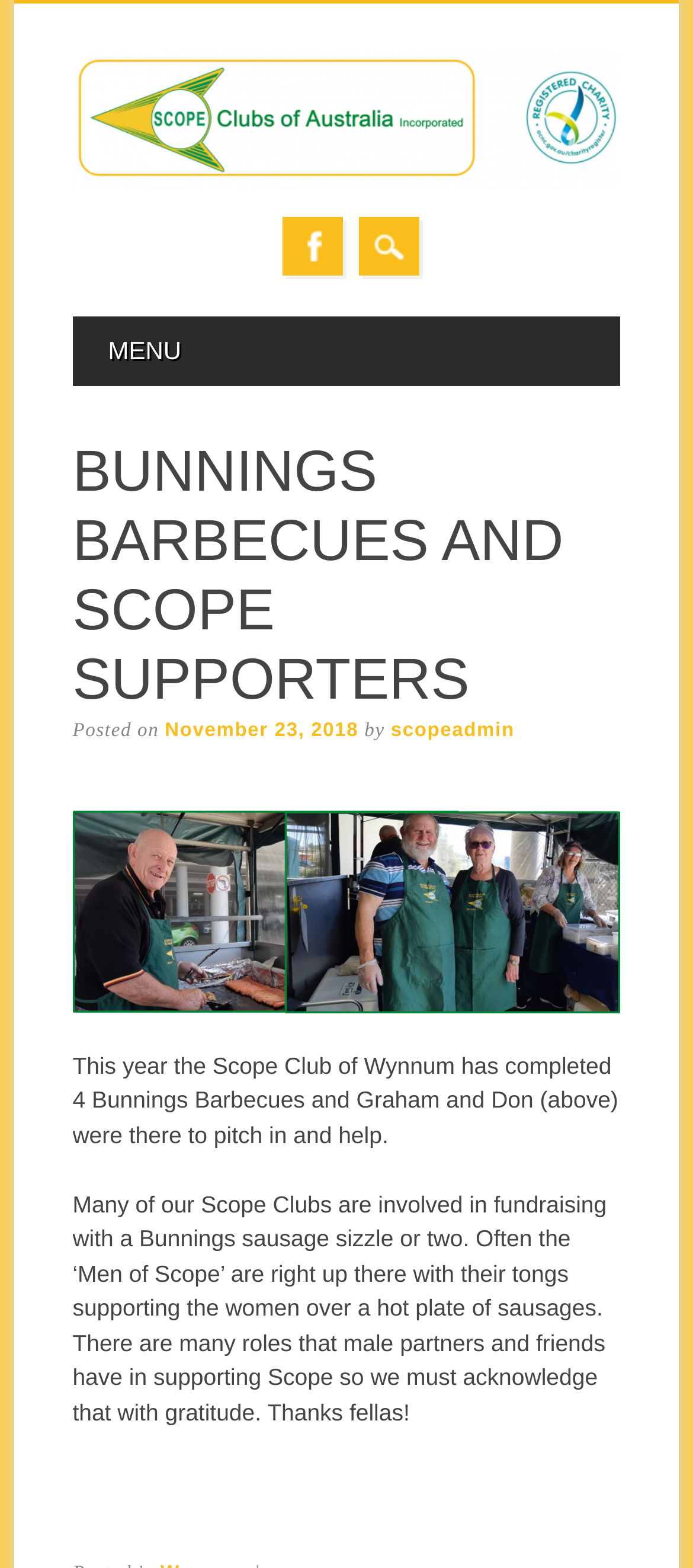Identify the bounding box for the described UI element. Provide the coordinates in (top-left x, top-left y, bottom-right x, bottom-right y) format with values ranging from 0 to 1: scopeadmin

[0.564, 0.459, 0.743, 0.472]